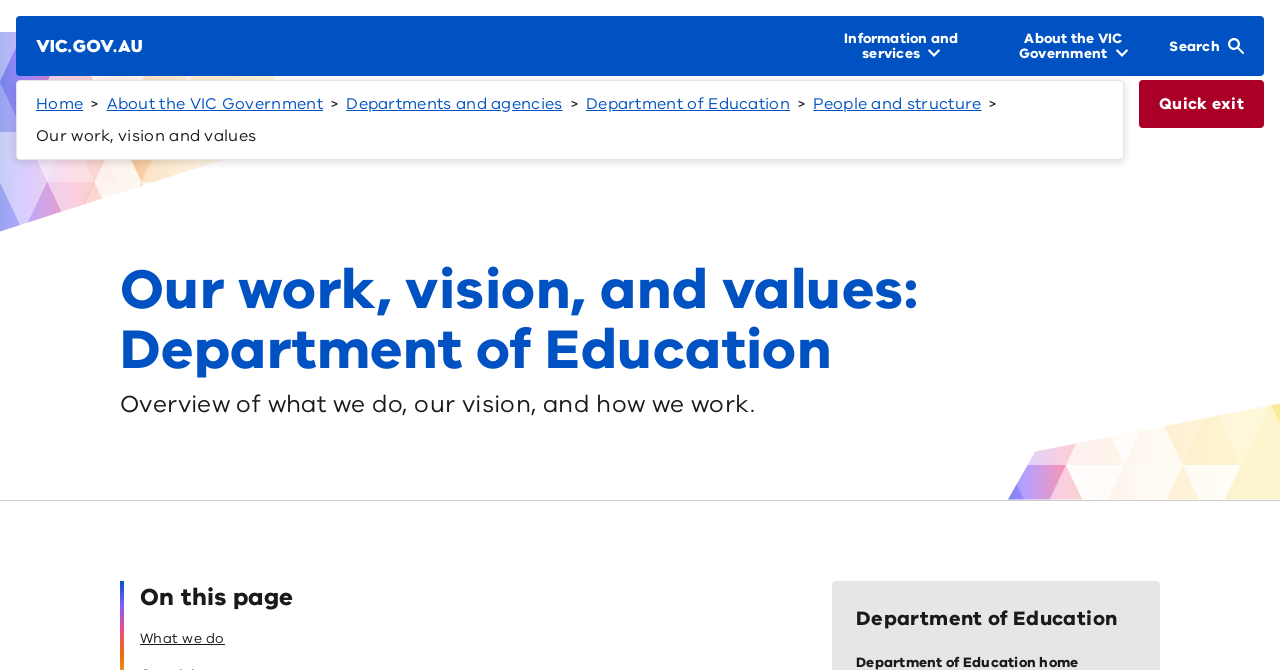Give a short answer using one word or phrase for the question:
How many navigation buttons are on the top?

3